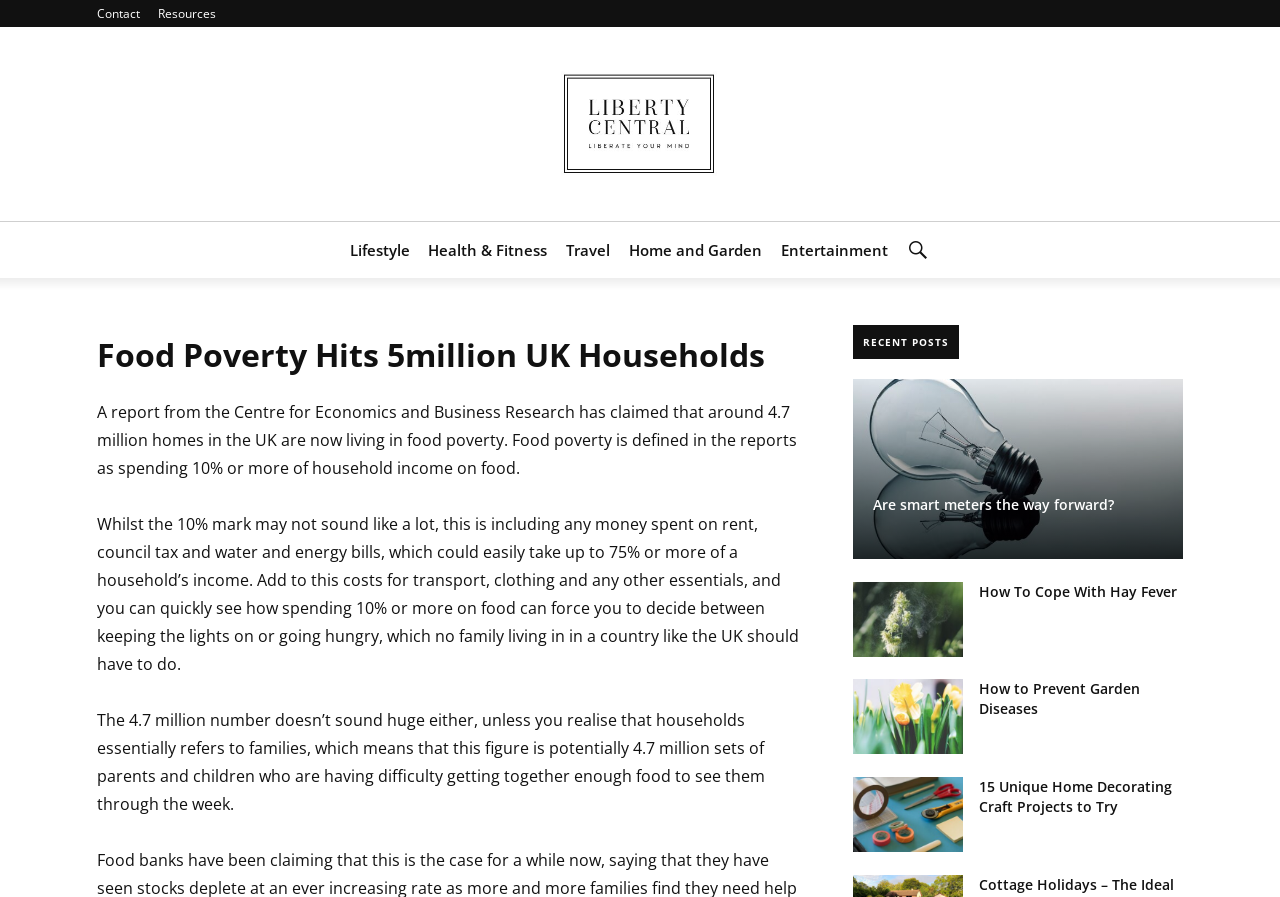Highlight the bounding box coordinates of the region I should click on to meet the following instruction: "Click the 'Search' link".

[0.708, 0.248, 0.727, 0.308]